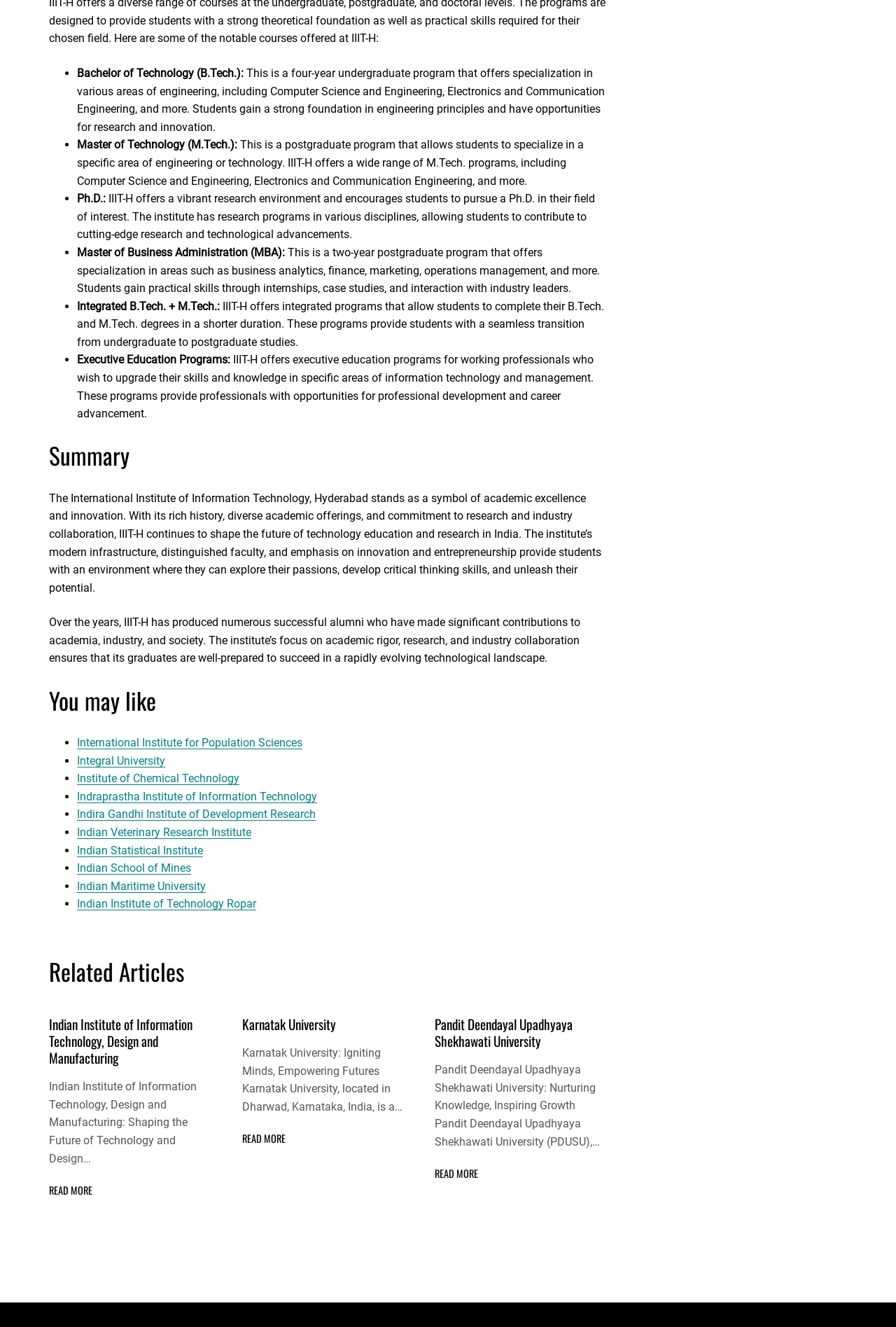Locate the bounding box coordinates of the clickable part needed for the task: "Check out Indraprastha Institute of Information Technology".

[0.086, 0.595, 0.354, 0.605]